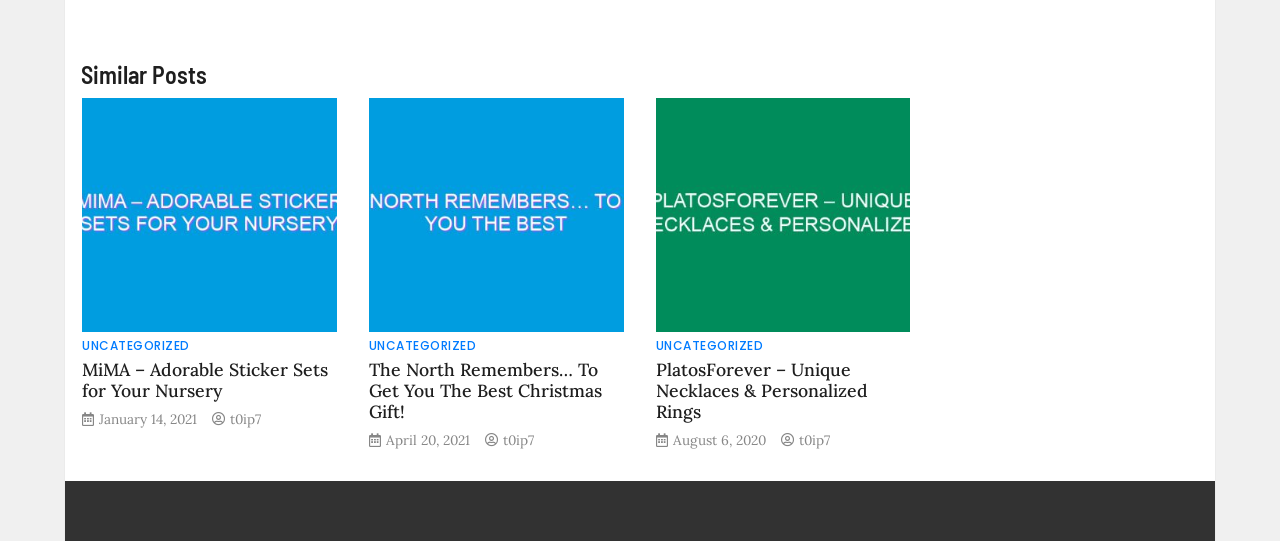Please provide a detailed answer to the question below based on the screenshot: 
What is the title of the second article?

I examined the second 'article' element [74] and found a 'heading' element [281] with the text 'The North Remembers… To Get You The Best Christmas Gift!', which is the title of the article.